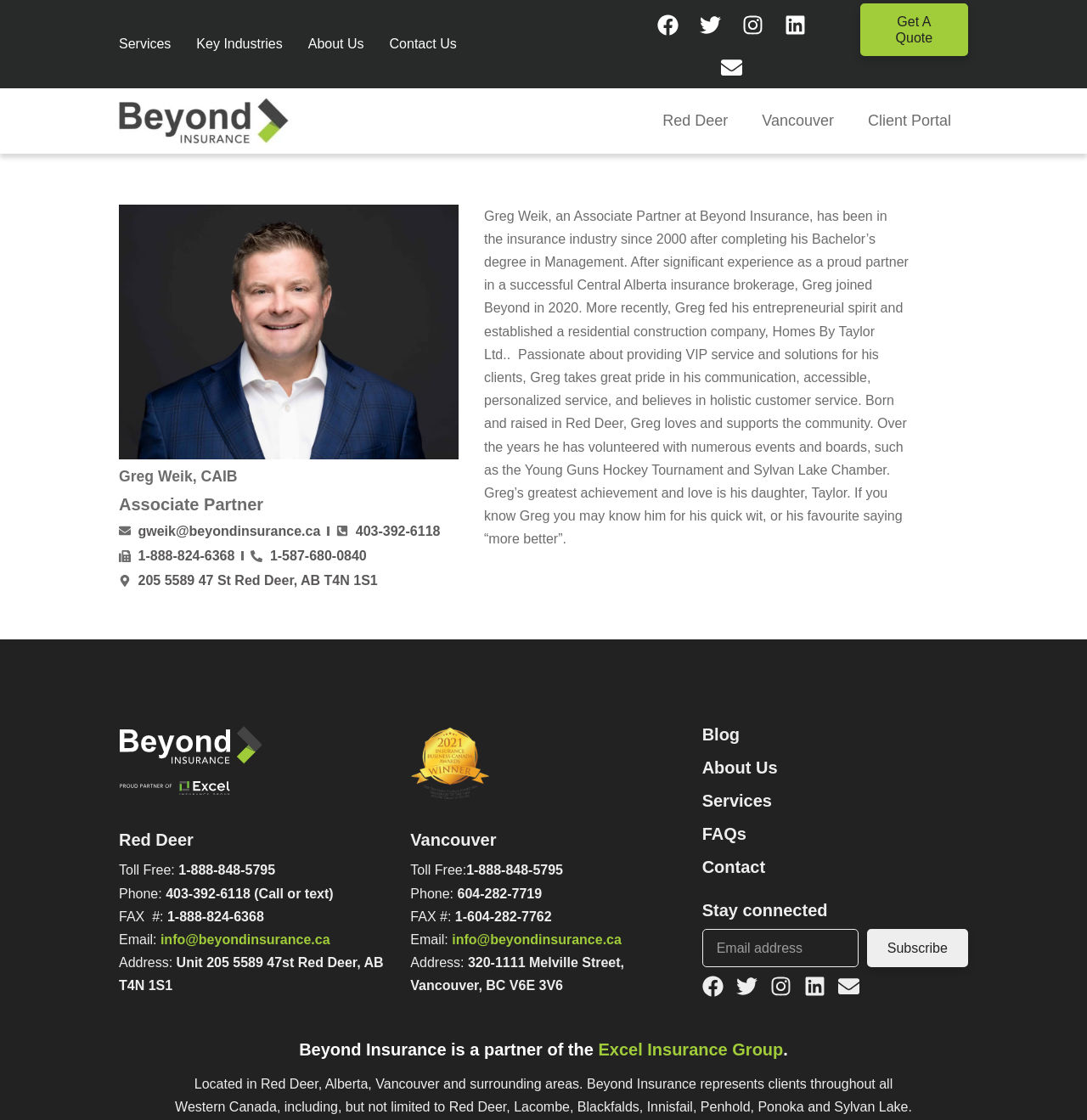How many phone numbers are listed for Greg Weik?
Make sure to answer the question with a detailed and comprehensive explanation.

On the webpage, there are three phone numbers listed for Greg Weik: 403-392-6118, 1-888-824-6368, and 1-587-680-0840.